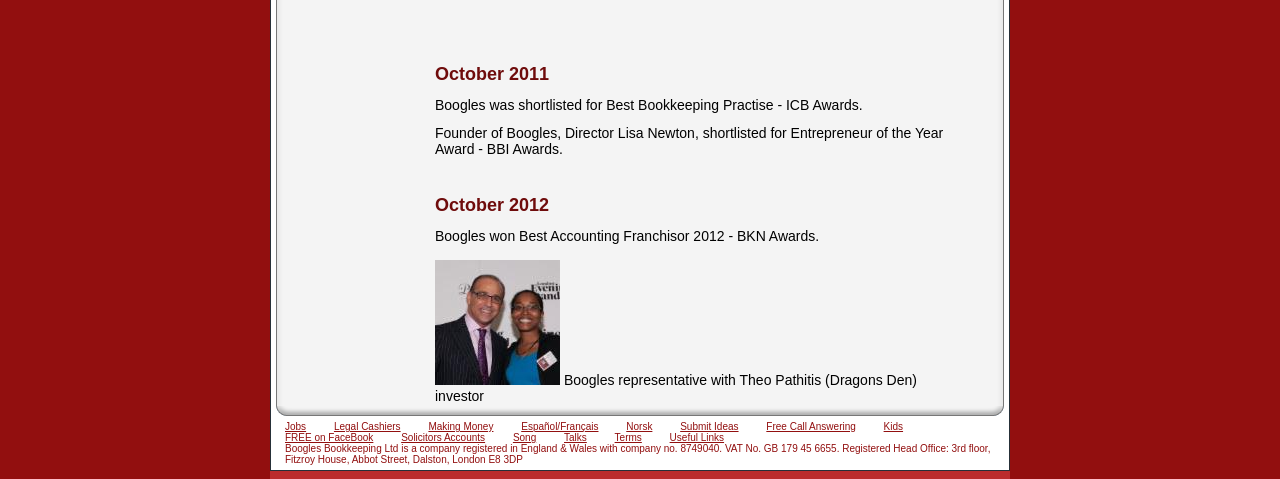What is the name of the company mentioned on the page?
From the screenshot, supply a one-word or short-phrase answer.

Boogles Bookkeeping Ltd